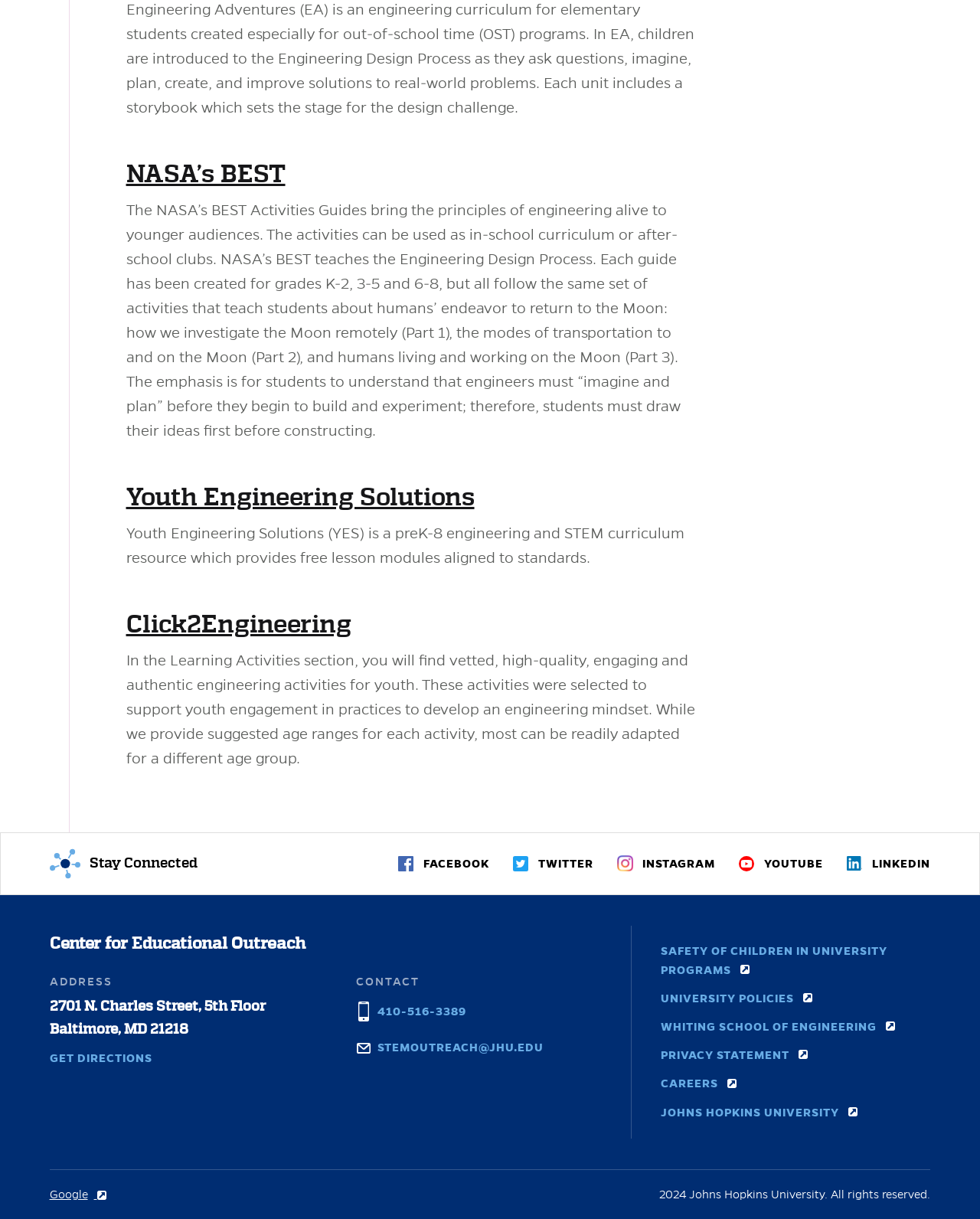Pinpoint the bounding box coordinates of the element you need to click to execute the following instruction: "Get directions to the Center for Educational Outreach". The bounding box should be represented by four float numbers between 0 and 1, in the format [left, top, right, bottom].

[0.05, 0.861, 0.155, 0.876]